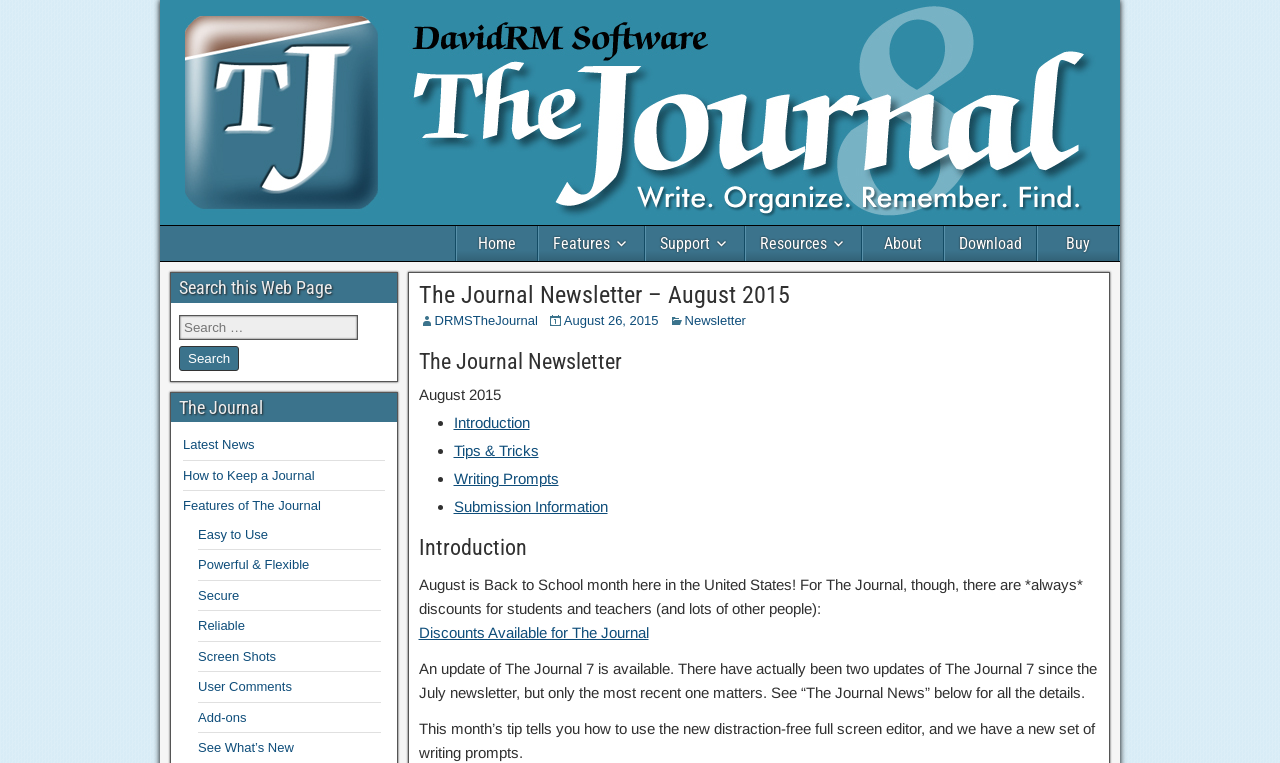Show the bounding box coordinates of the region that should be clicked to follow the instruction: "Click on the 'Home' link."

[0.357, 0.296, 0.42, 0.342]